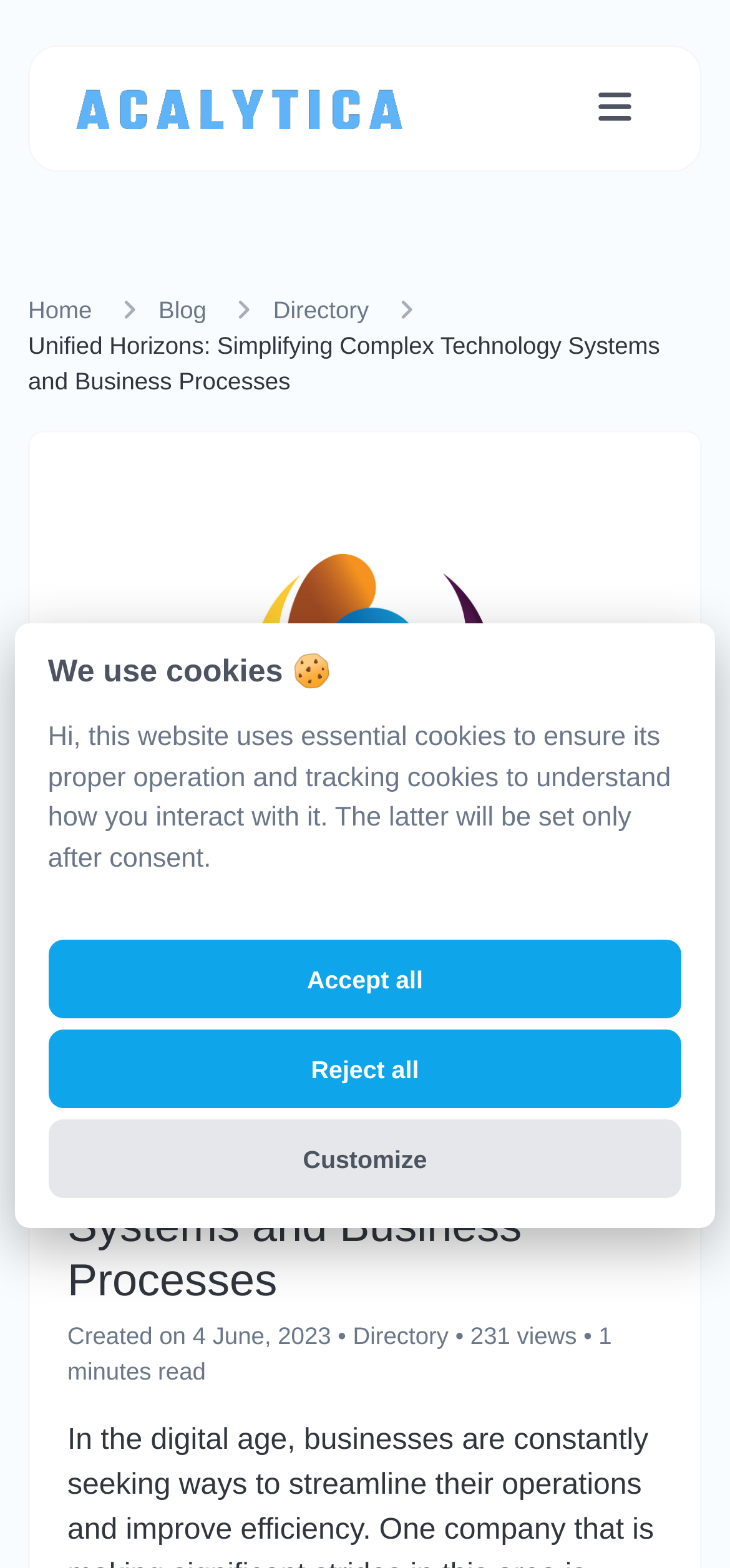Please analyze the image and provide a thorough answer to the question:
What is the name of the website?

I determined the name of the website by looking at the logo and the breadcrumb navigation, which both contain the text 'Unified Horizons'.